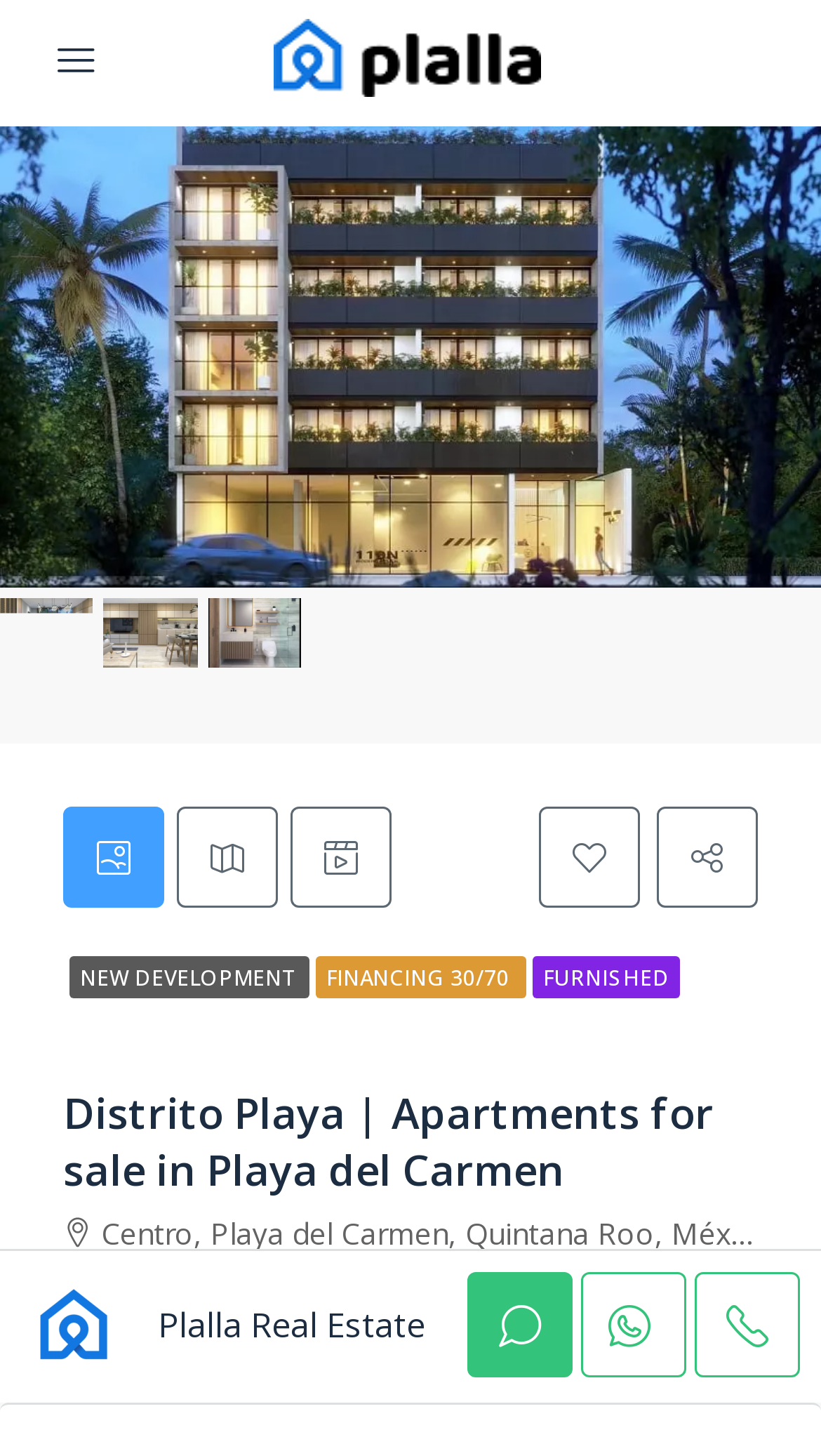What is the location of the residential building?
Kindly offer a detailed explanation using the data available in the image.

The location of the residential building is mentioned in the webpage, where it is written as 'Centro, Playa del Carmen, Quintana Roo, México'. This information is located in the lower section of the webpage, below the header section.